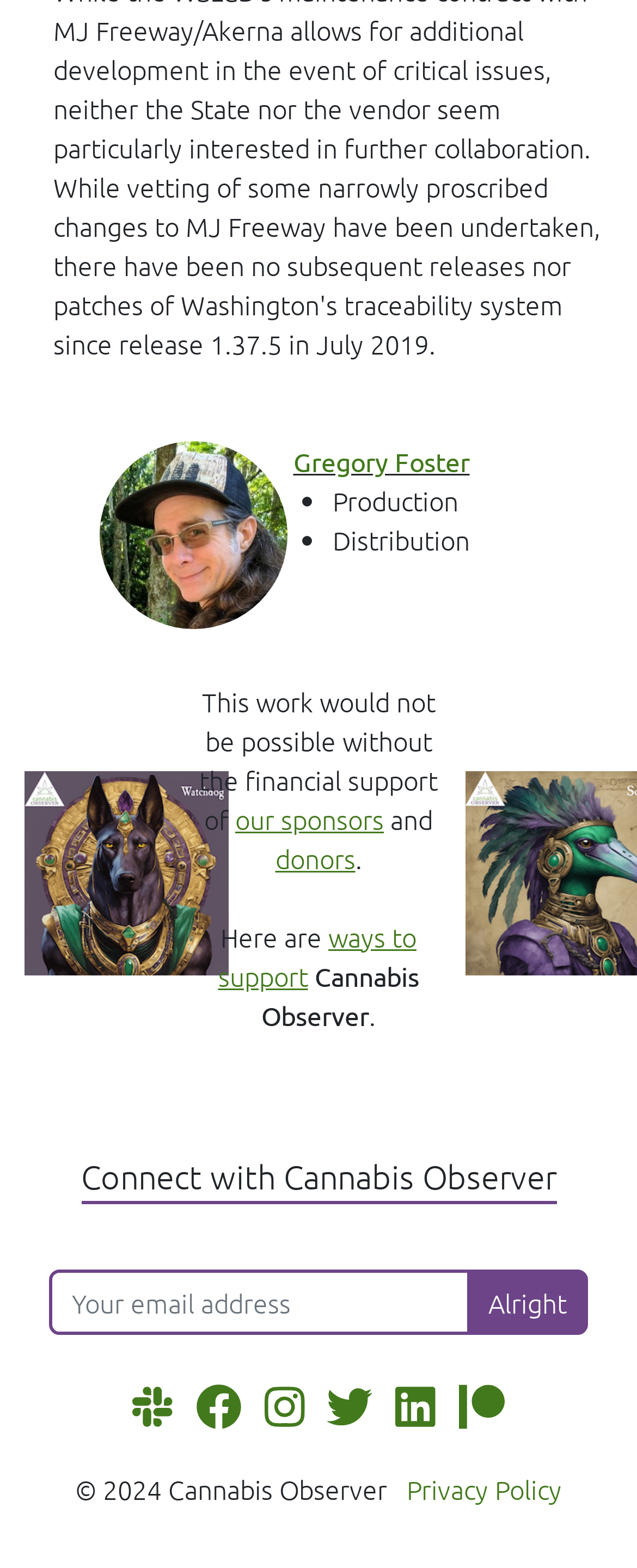Can you pinpoint the bounding box coordinates for the clickable element required for this instruction: "Click the 'Alright' button"? The coordinates should be four float numbers between 0 and 1, i.e., [left, top, right, bottom].

[0.733, 0.809, 0.923, 0.851]